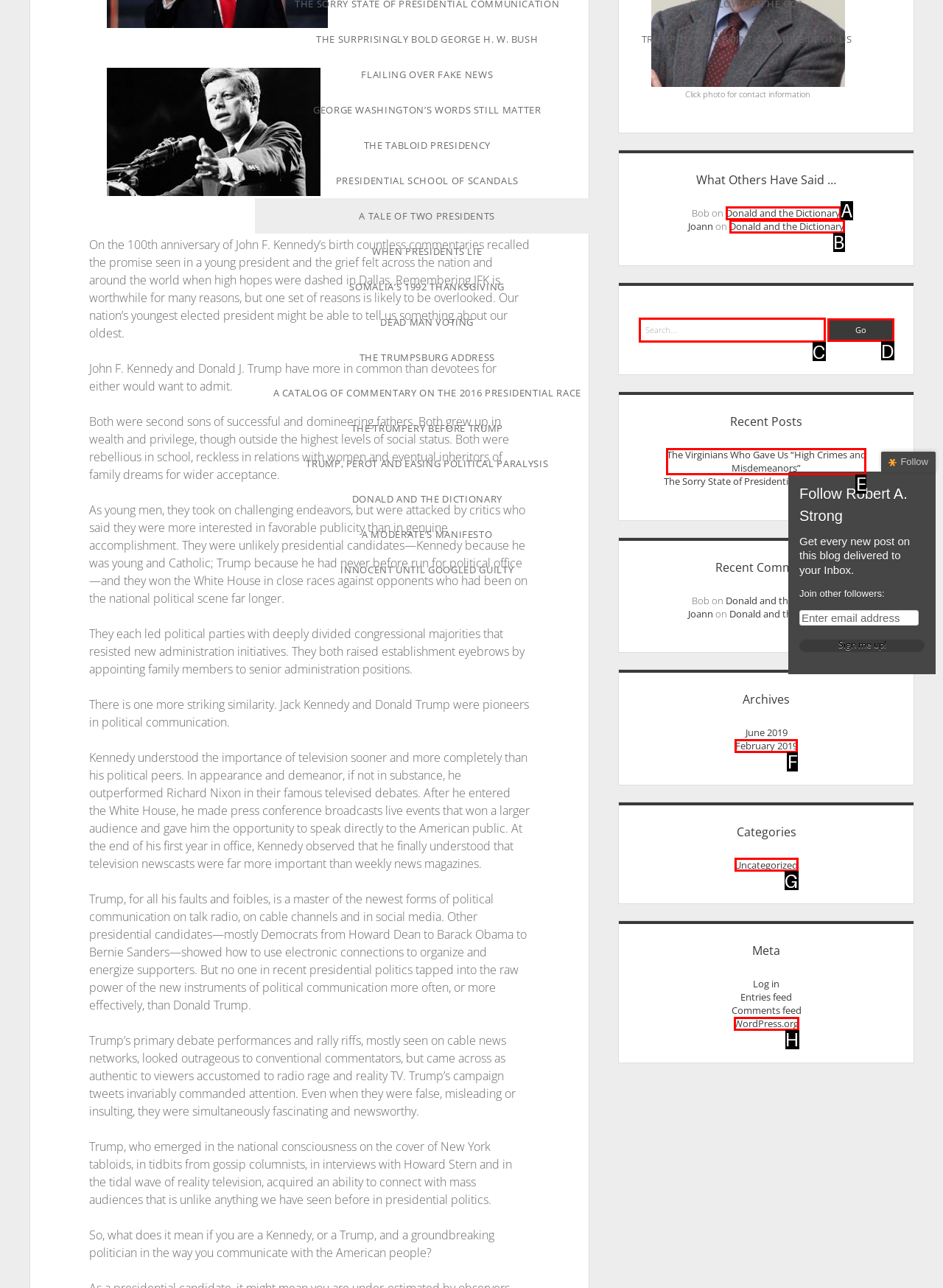Choose the letter that best represents the description: WordPress.org. Provide the letter as your response.

H